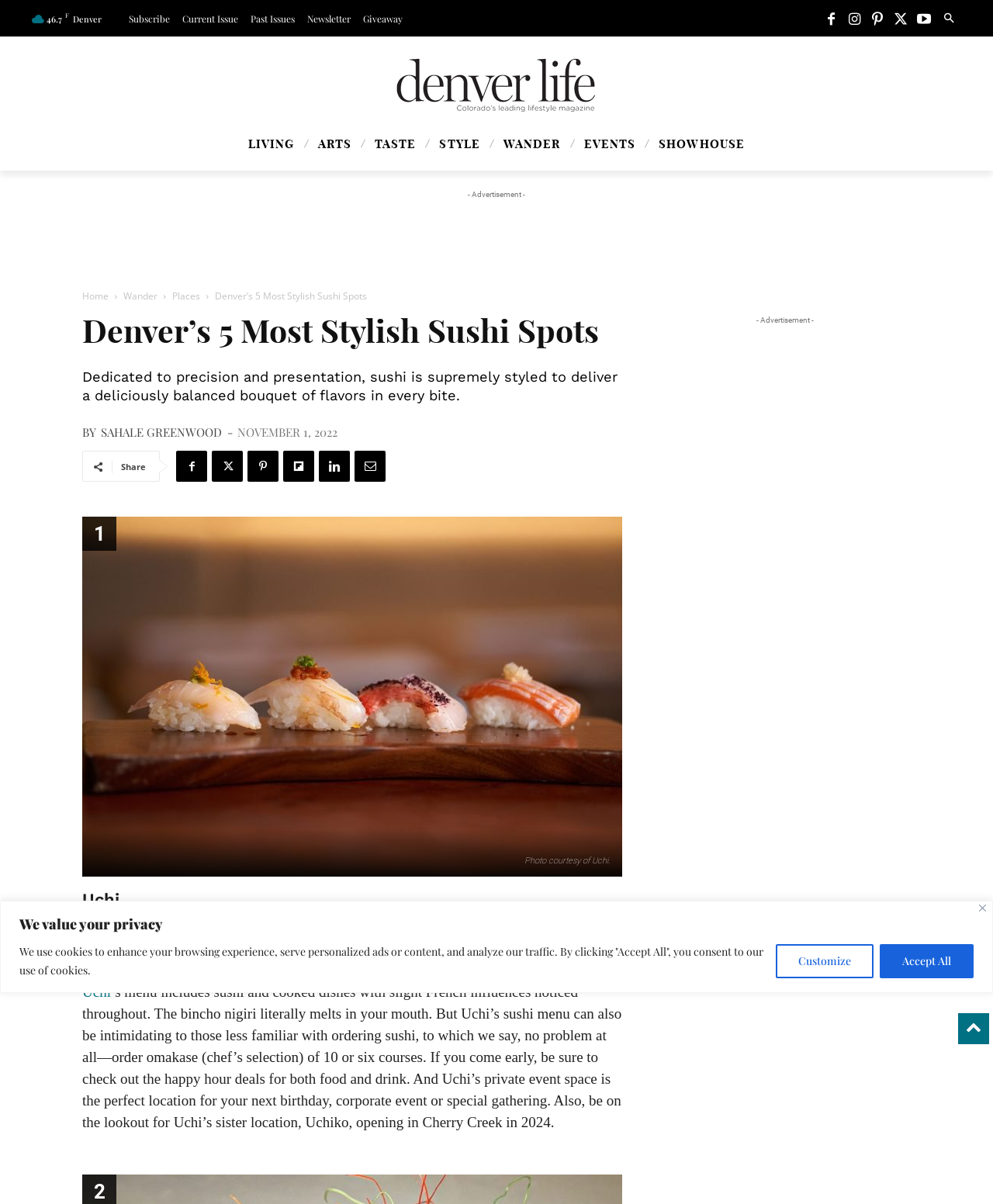Determine the title of the webpage and give its text content.

Denver’s 5 Most Stylish Sushi Spots